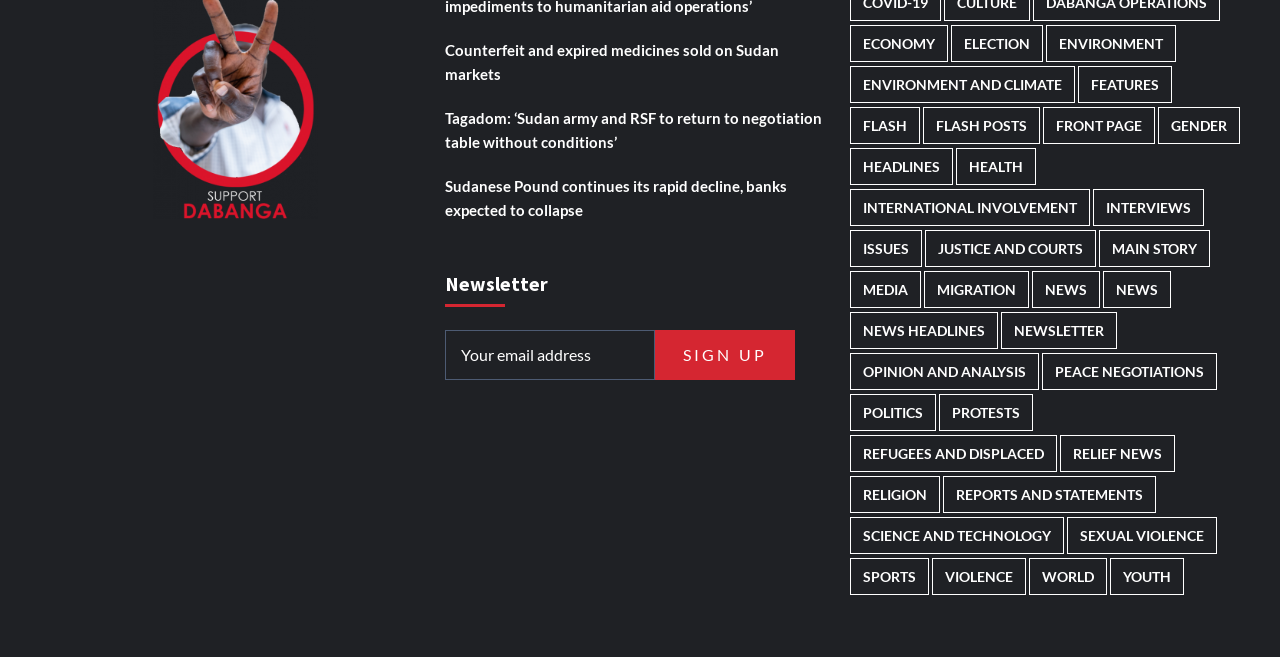Based on what you see in the screenshot, provide a thorough answer to this question: What is the name of the last category?

The last link on the webpage has the text 'Youth' and is categorized as such, indicating that the name of the last category is 'Youth'.